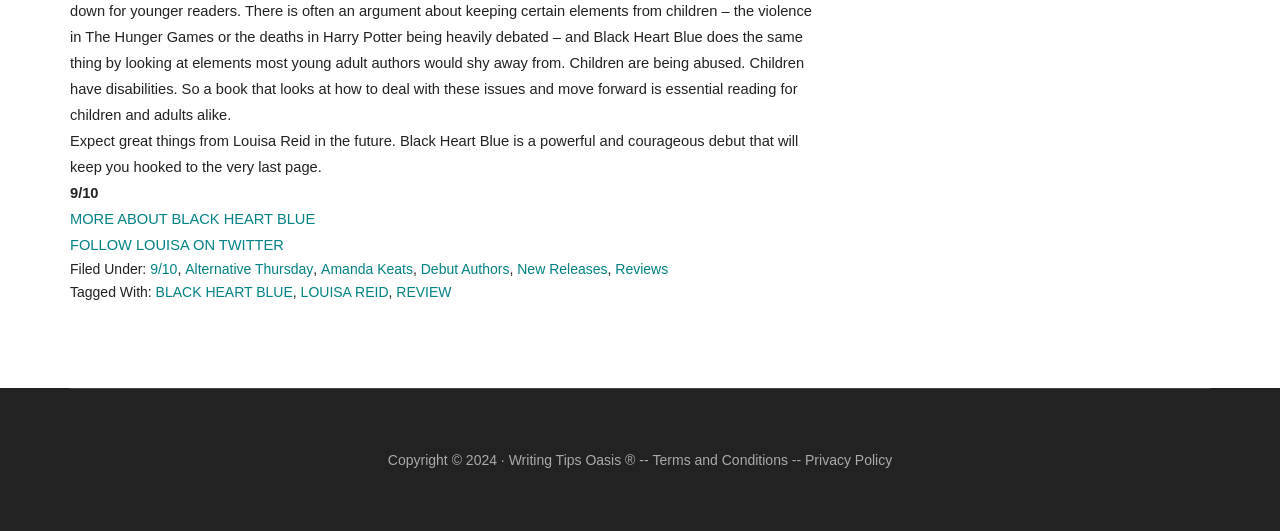Show the bounding box coordinates of the element that should be clicked to complete the task: "View reviews".

[0.481, 0.492, 0.522, 0.522]